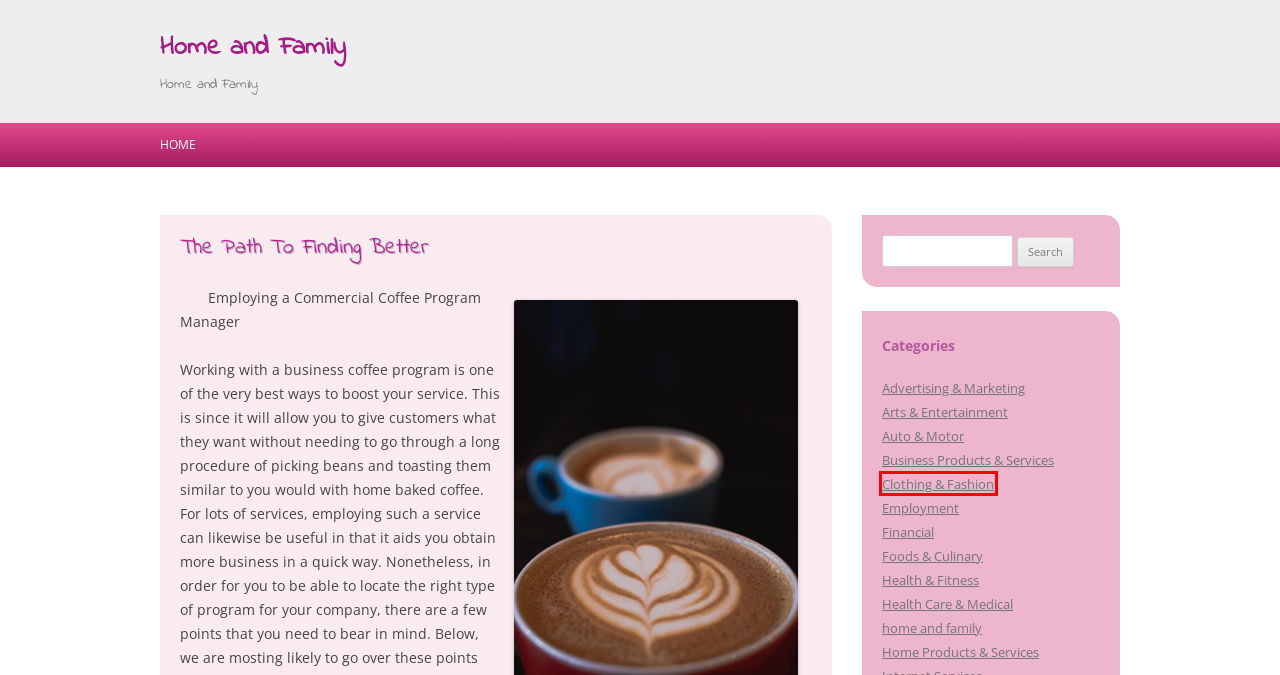Examine the webpage screenshot and identify the UI element enclosed in the red bounding box. Pick the webpage description that most accurately matches the new webpage after clicking the selected element. Here are the candidates:
A. Technology « Home and Family
B. Getting To The Point – « Home and Family
C. Home and Family « Home and Family
D. 5 Lessons Learned: « Home and Family
E. Pets & Animals « Home and Family
F. Clothing & Fashion « Home and Family
G. Internet Services « Home and Family
H. Finding Similarities Between  and Life « Home and Family

F